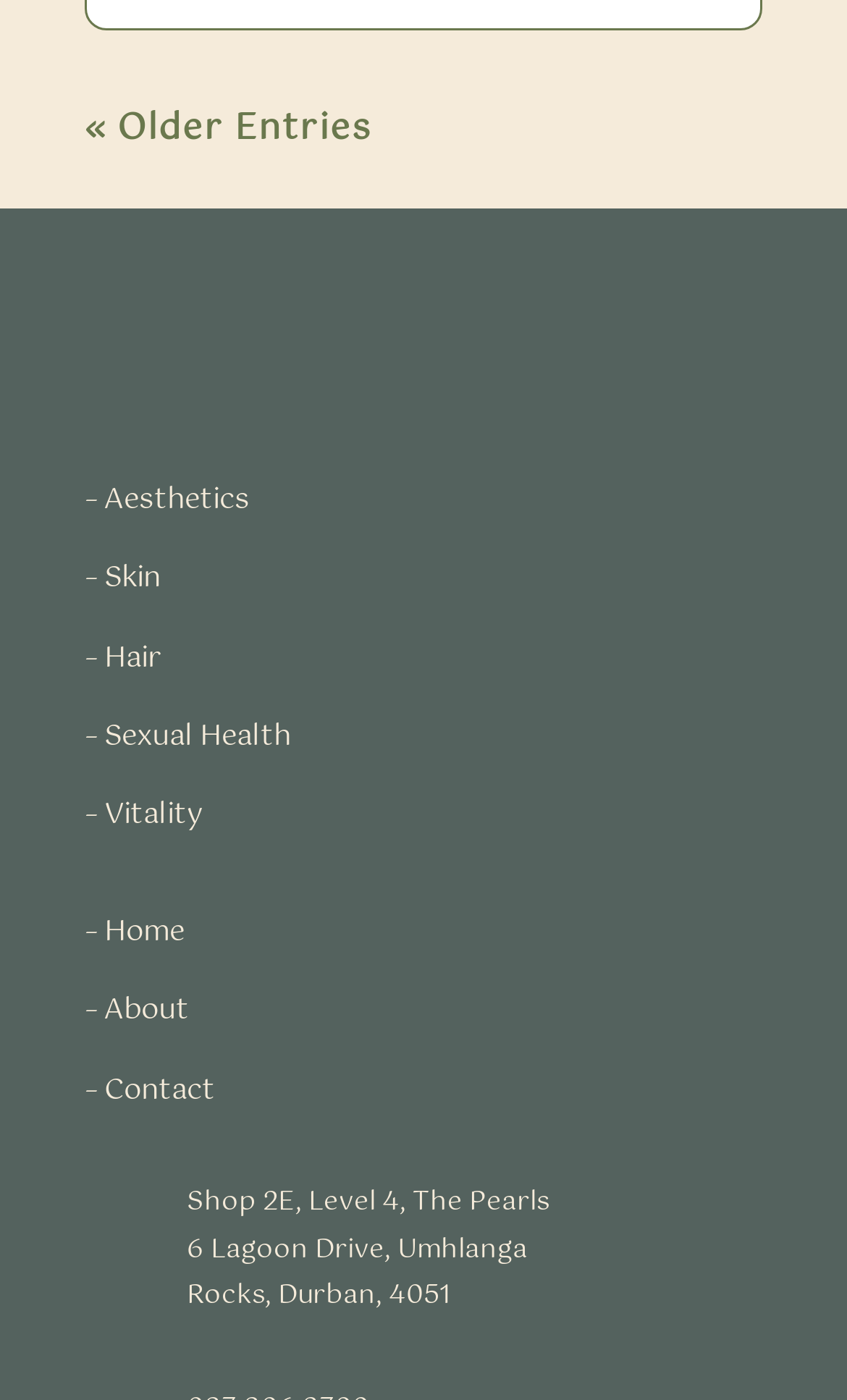How many columns are in the layout table?
Based on the image, give a one-word or short phrase answer.

1